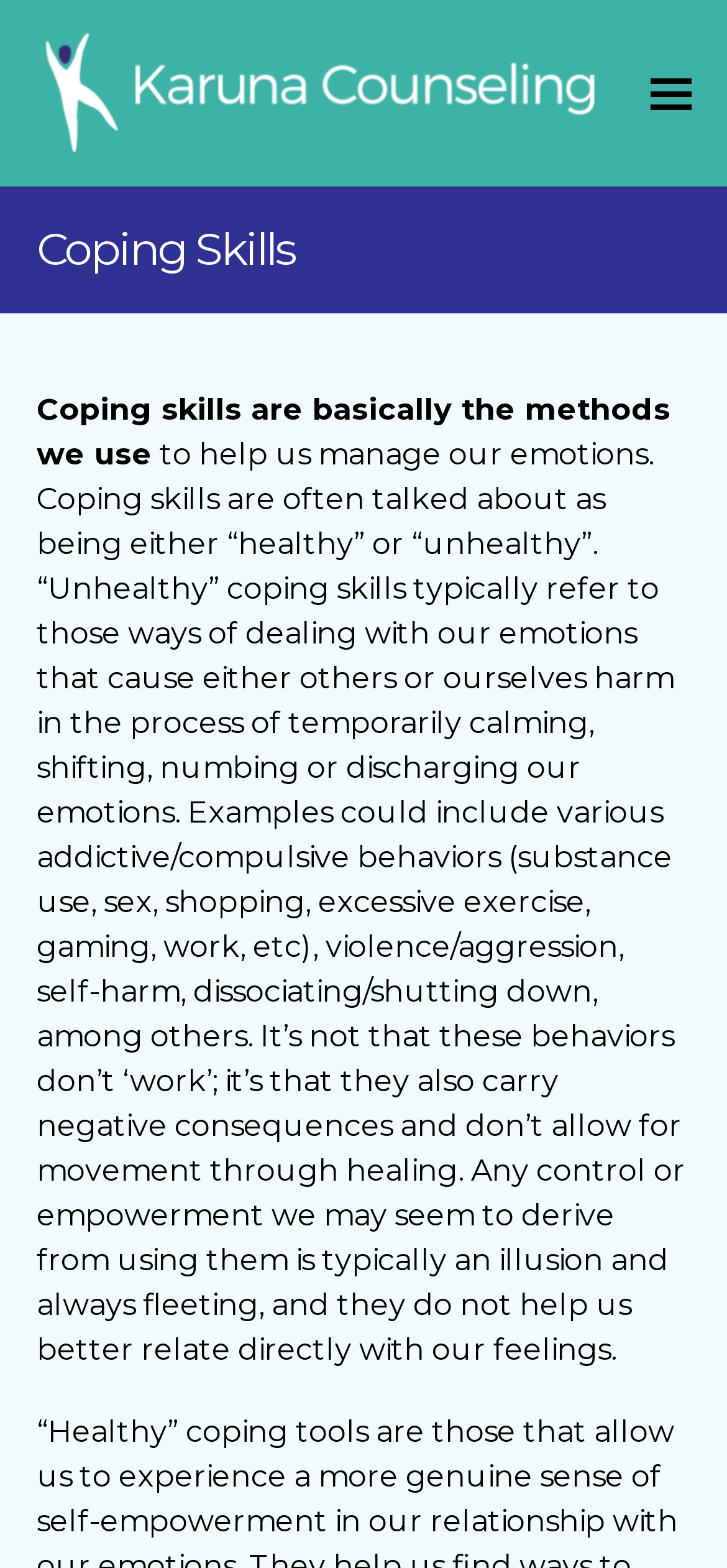What is the name of the counseling service?
Use the information from the screenshot to give a comprehensive response to the question.

The name of the counseling service can be found in the top-left corner of the webpage, where the logo and the text 'Karuna Counseling' are displayed.